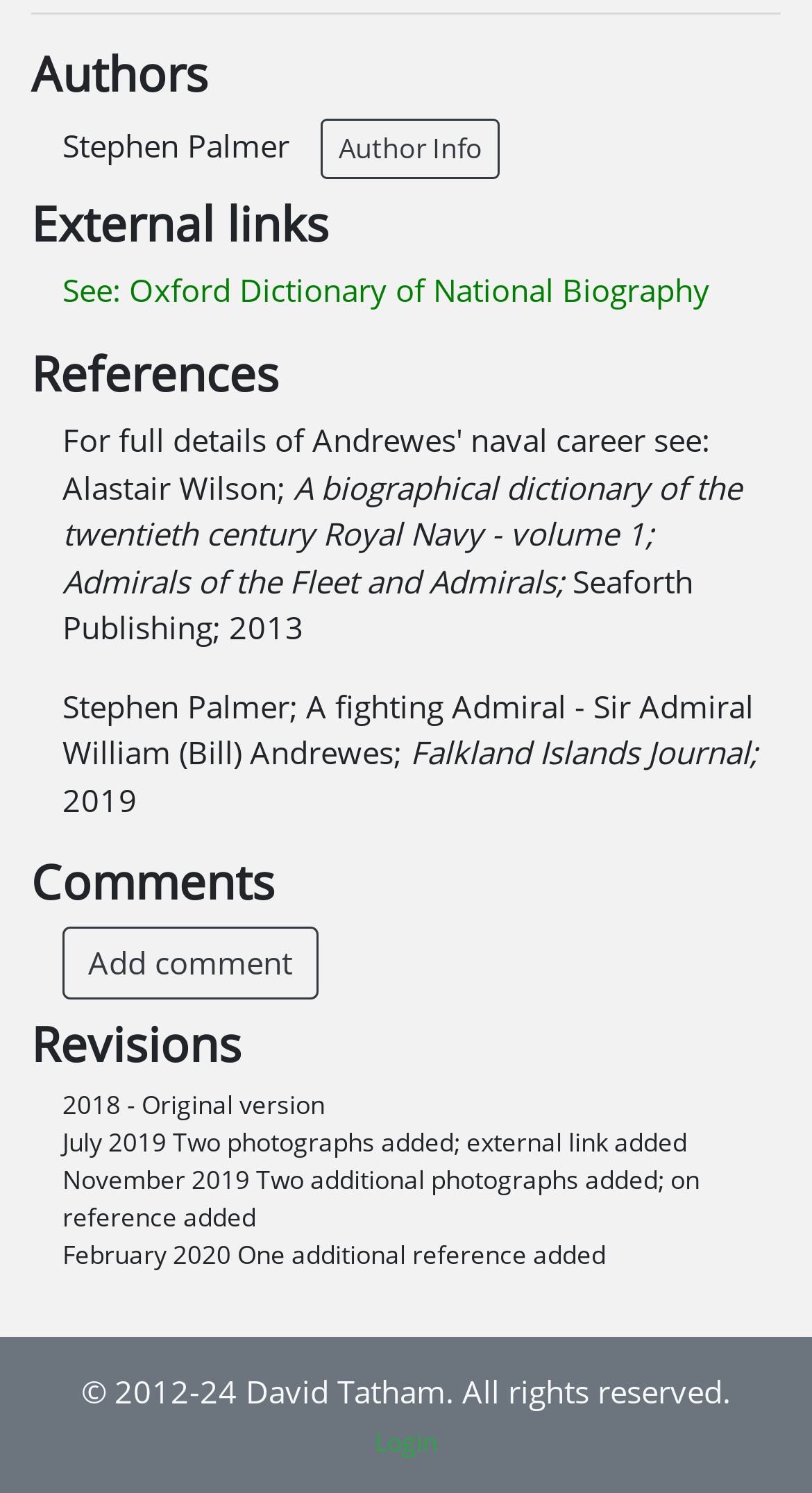Based on the image, give a detailed response to the question: What is the topic of the webpage?

The webpage contains references to a biographical dictionary of the twentieth century Royal Navy, and mentions an Admiral named William (Bill) Andrewes, suggesting that the topic of the webpage is the biography of an Admiral.